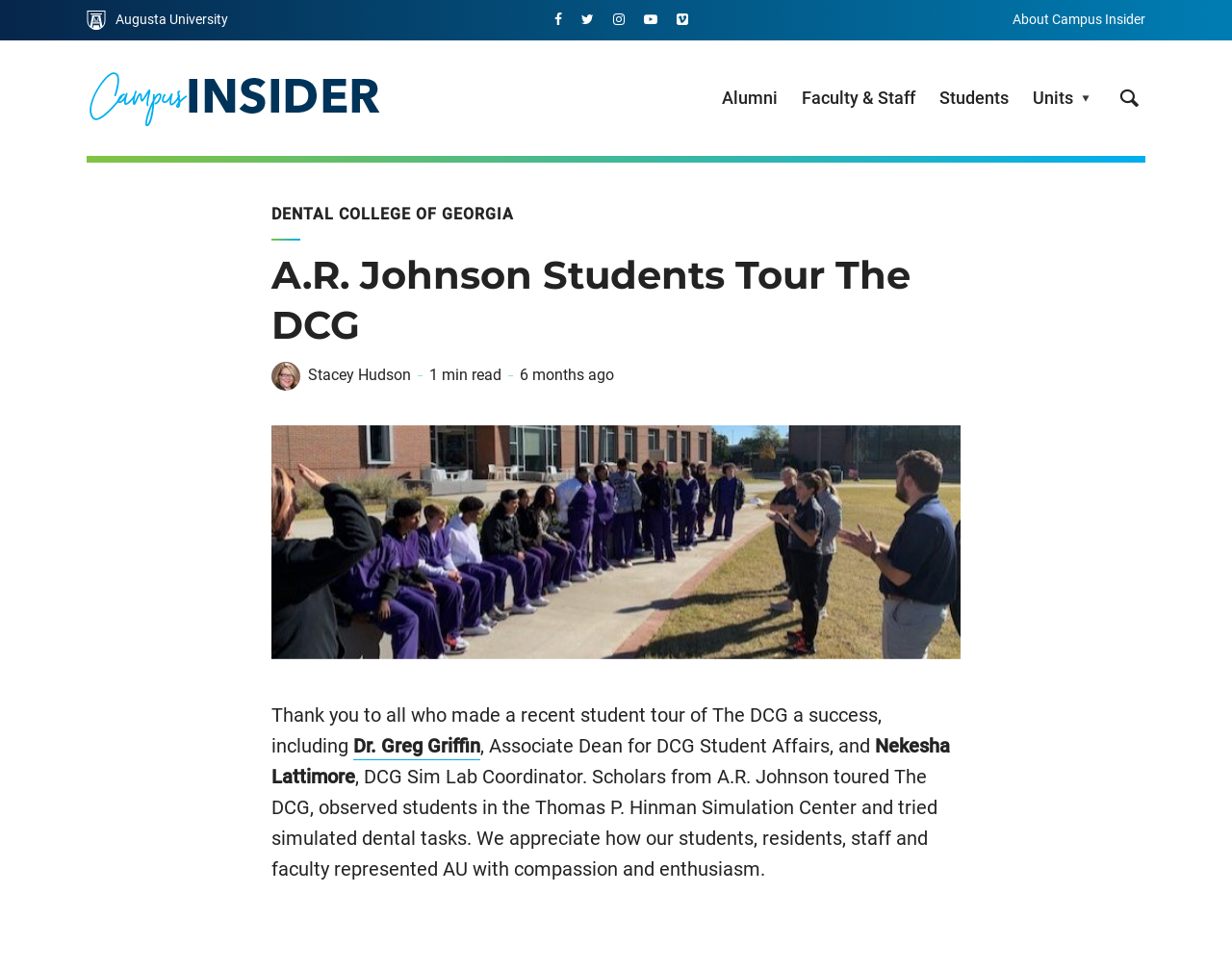Locate the bounding box coordinates of the element's region that should be clicked to carry out the following instruction: "Read about DCG Student Affairs". The coordinates need to be four float numbers between 0 and 1, i.e., [left, top, right, bottom].

[0.287, 0.757, 0.39, 0.783]